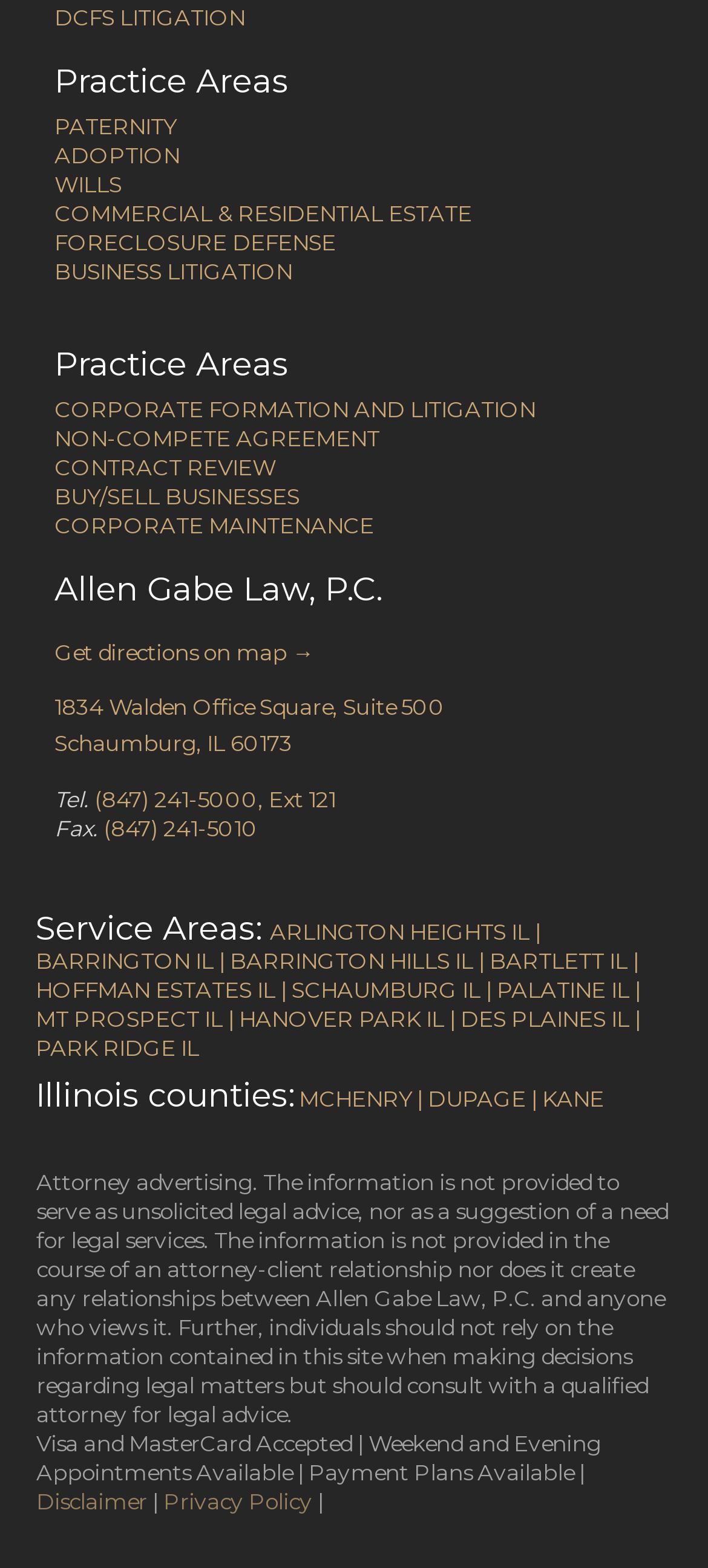What is the name of the law firm?
Give a one-word or short-phrase answer derived from the screenshot.

Allen Gabe Law, P.C.